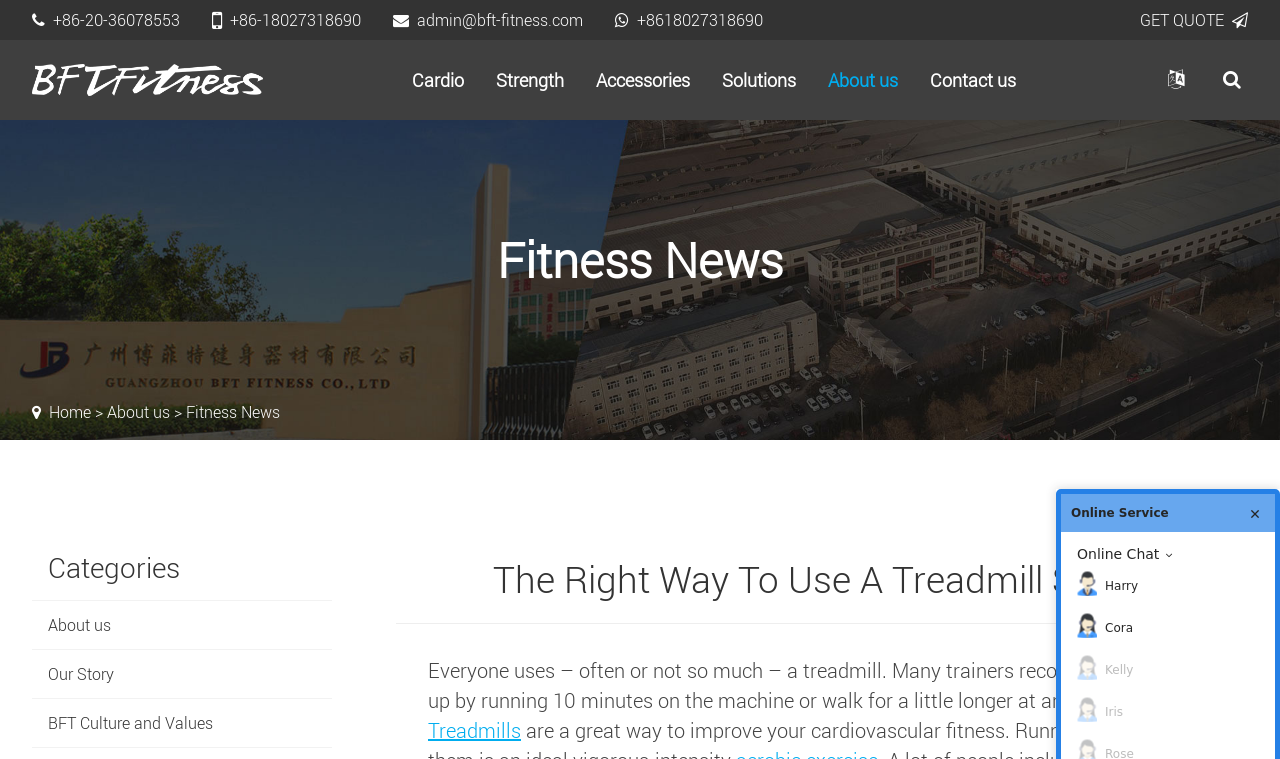Find the bounding box coordinates for the area that must be clicked to perform this action: "Click on the BFT Fitness logo".

[0.025, 0.084, 0.206, 0.126]